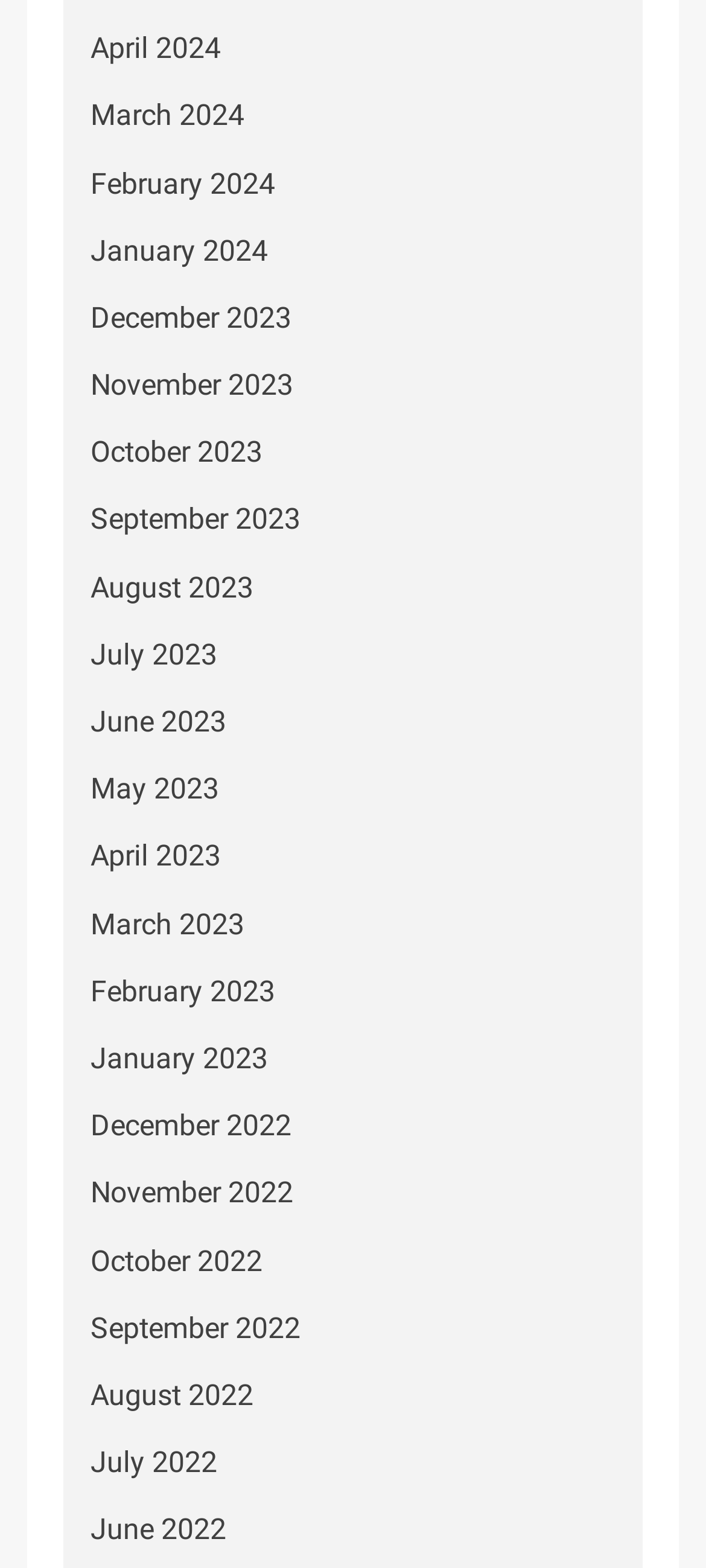Could you highlight the region that needs to be clicked to execute the instruction: "Learn about Social Security Disability"?

None